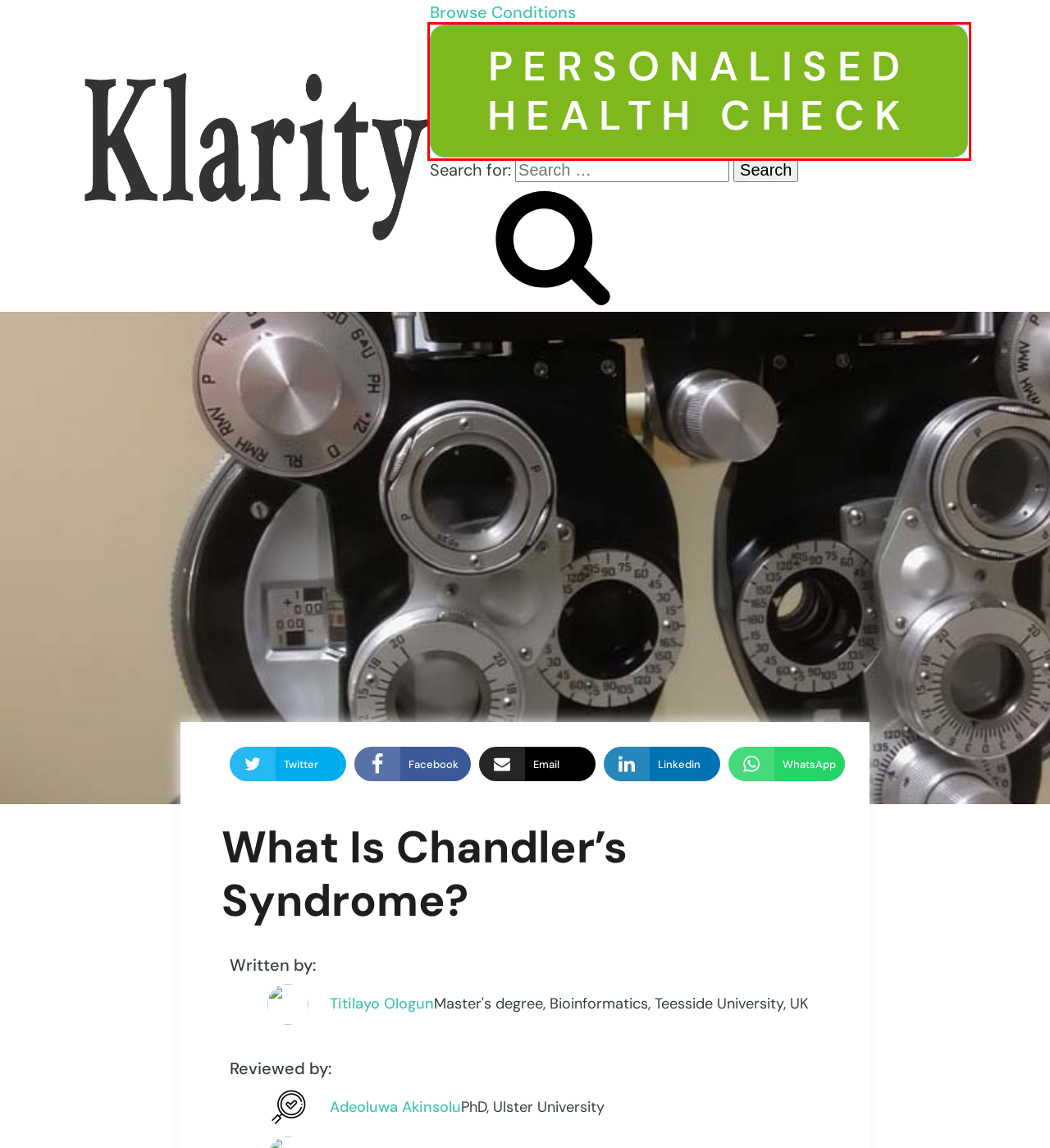Examine the screenshot of a webpage featuring a red bounding box and identify the best matching webpage description for the new page that results from clicking the element within the box. Here are the options:
A. Questionnaire
B. Specular Microscopy - StatPearls - NCBI Bookshelf
C. COOKIES POLICY - Klarity Health Library
D. PRIVACY POLICY - Klarity Health Library
E. Blog - Klarity Health Library
F. Contact - Klarity Health Library
G. Epstein-Barr Virus (EBV) - Symptoms, Causes & Treatment
H. Slit Lamp Exam: What It Is, Procedure & Results

A